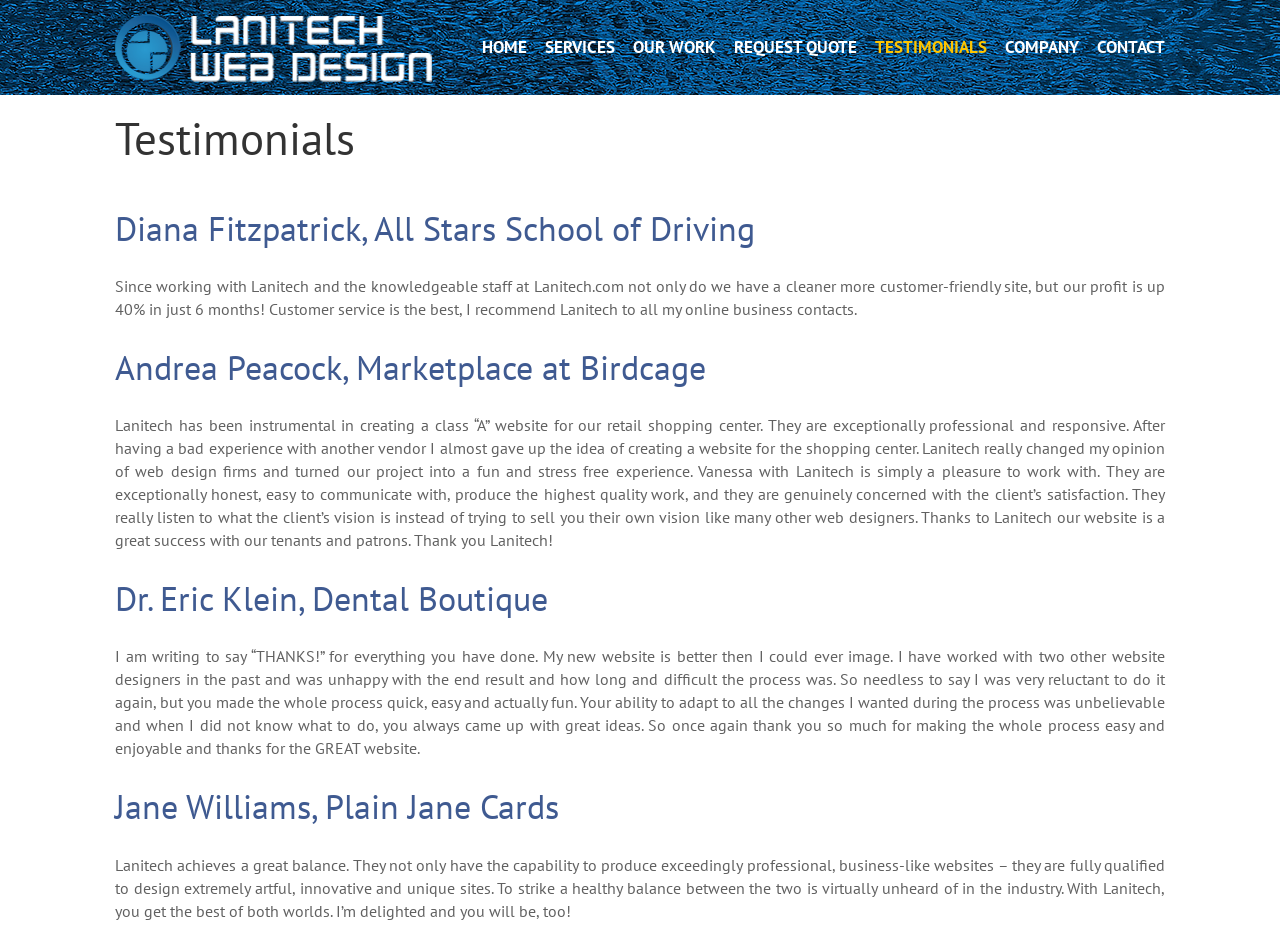What is the name of the person who recommends Lanitech to all online business contacts?
Look at the image and answer with only one word or phrase.

Diana Fitzpatrick